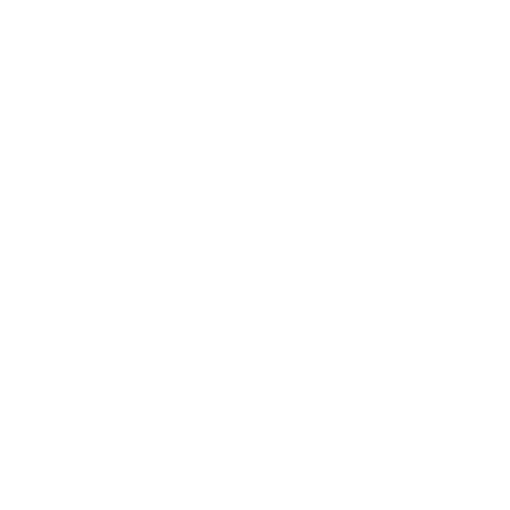Answer the following query concisely with a single word or phrase:
What is the theme of the t-shirt's design?

Eco-conscious